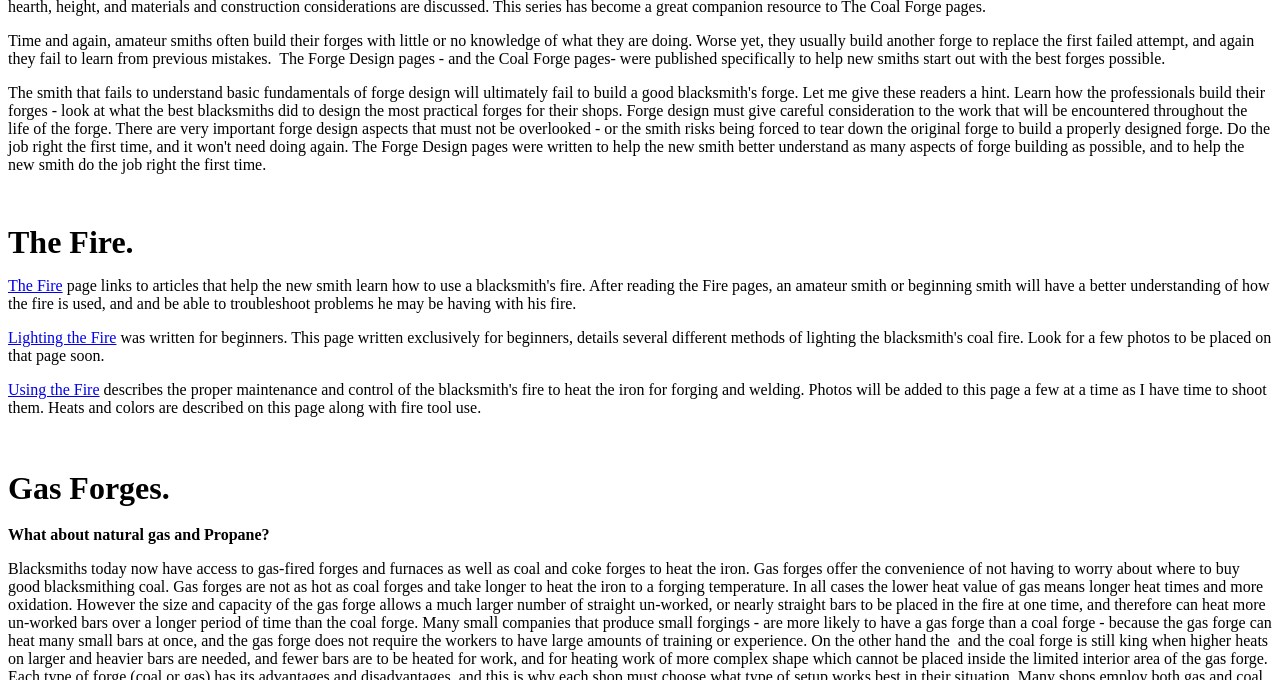What is discussed after 'The Fire' section?
Kindly answer the question with as much detail as you can.

After the 'The Fire' section, which includes links related to lighting and using the fire, the webpage discusses gas forges, as indicated by the heading 'Gas Forges' and the static text 'What about natural gas and Propane?'.